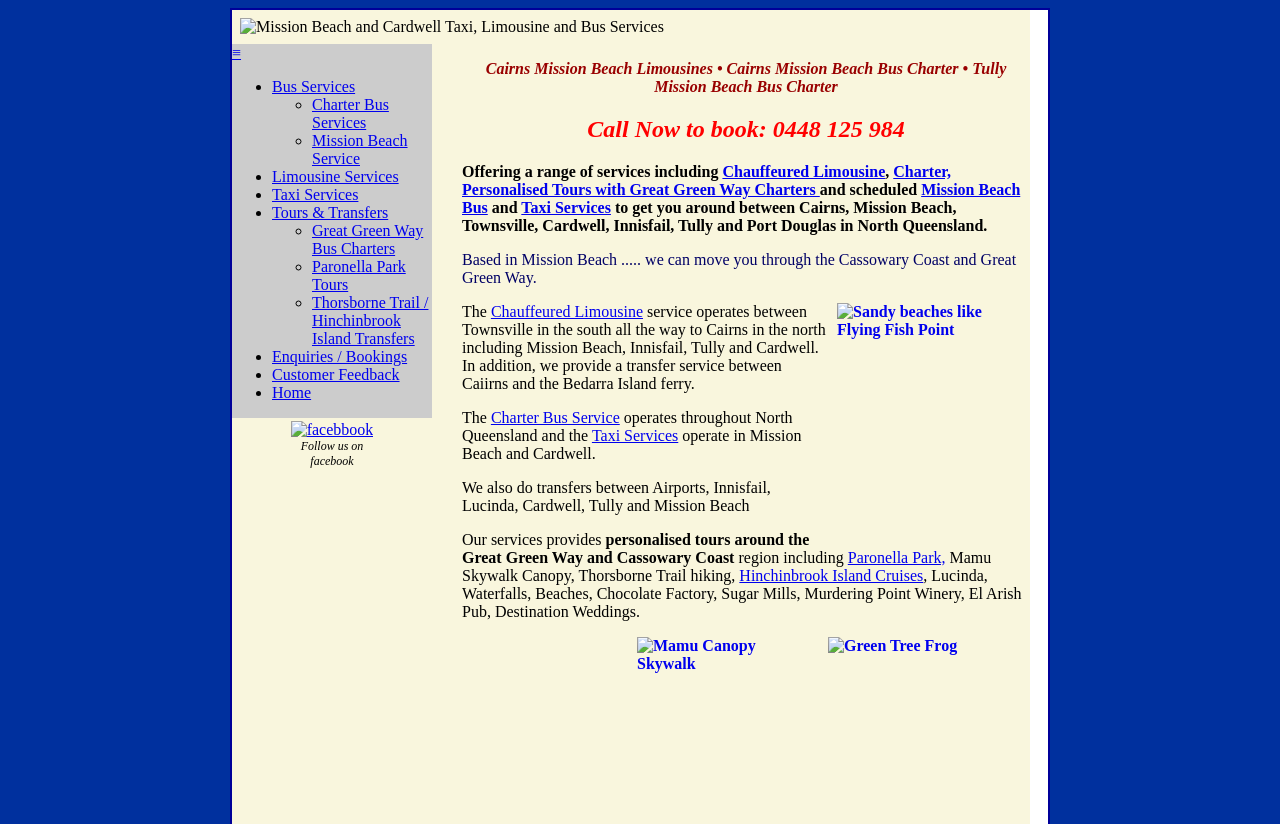What is the company's phone number?
Refer to the image and give a detailed answer to the query.

The phone number can be found in the heading 'Call Now to book: 0448 125 984' which is located at the top of the webpage.